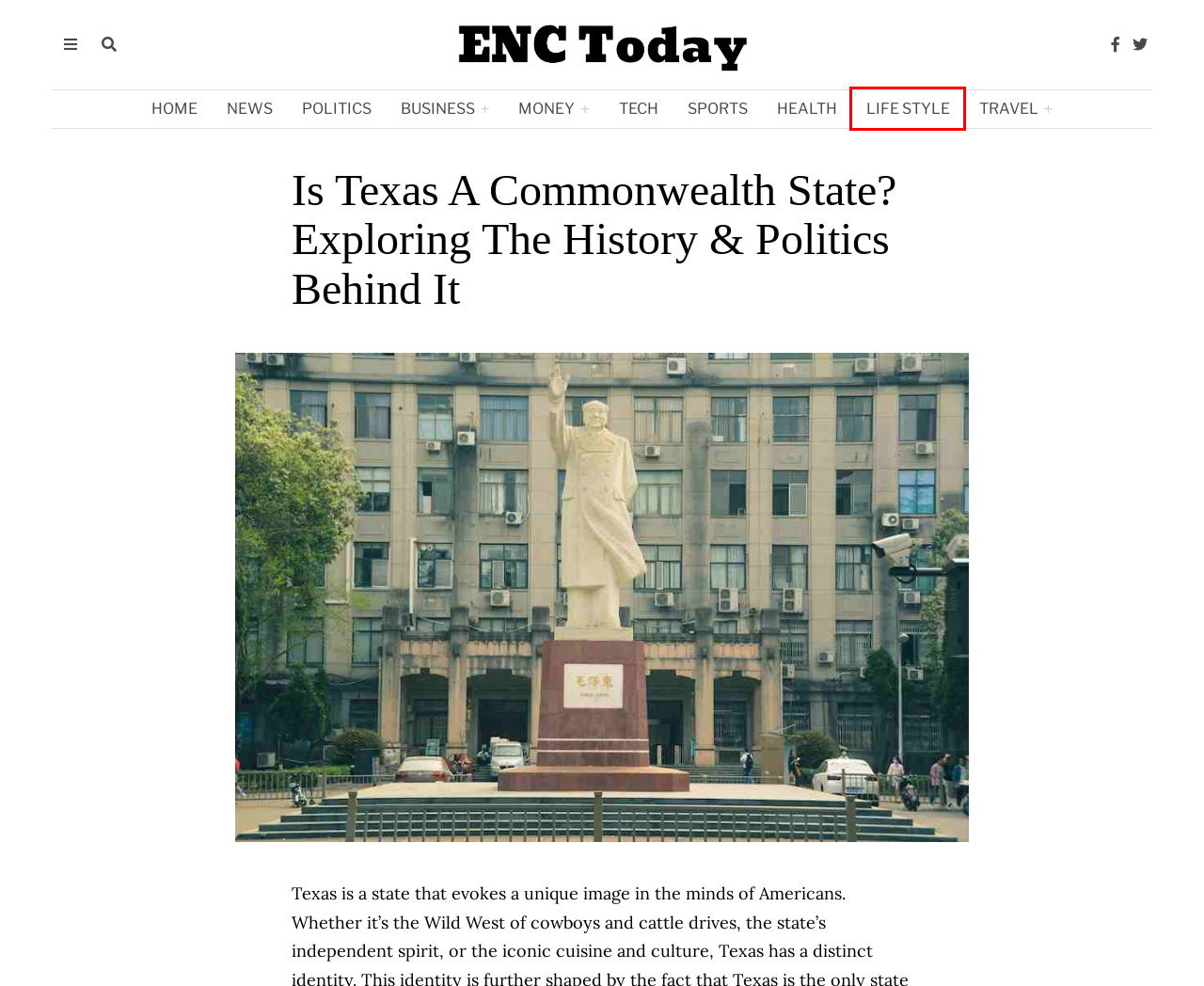You have a screenshot of a webpage with a red rectangle bounding box. Identify the best webpage description that corresponds to the new webpage after clicking the element within the red bounding box. Here are the candidates:
A. News Archives - ENC Today
B. Business Archives - ENC Today
C. Sports Archives - ENC Today
D. Tech Archives - ENC Today
E. Travel Archives - ENC Today
F. Money Archives - ENC Today
G. Life Style Archives - ENC Today
H. Politics Archives - ENC Today

G